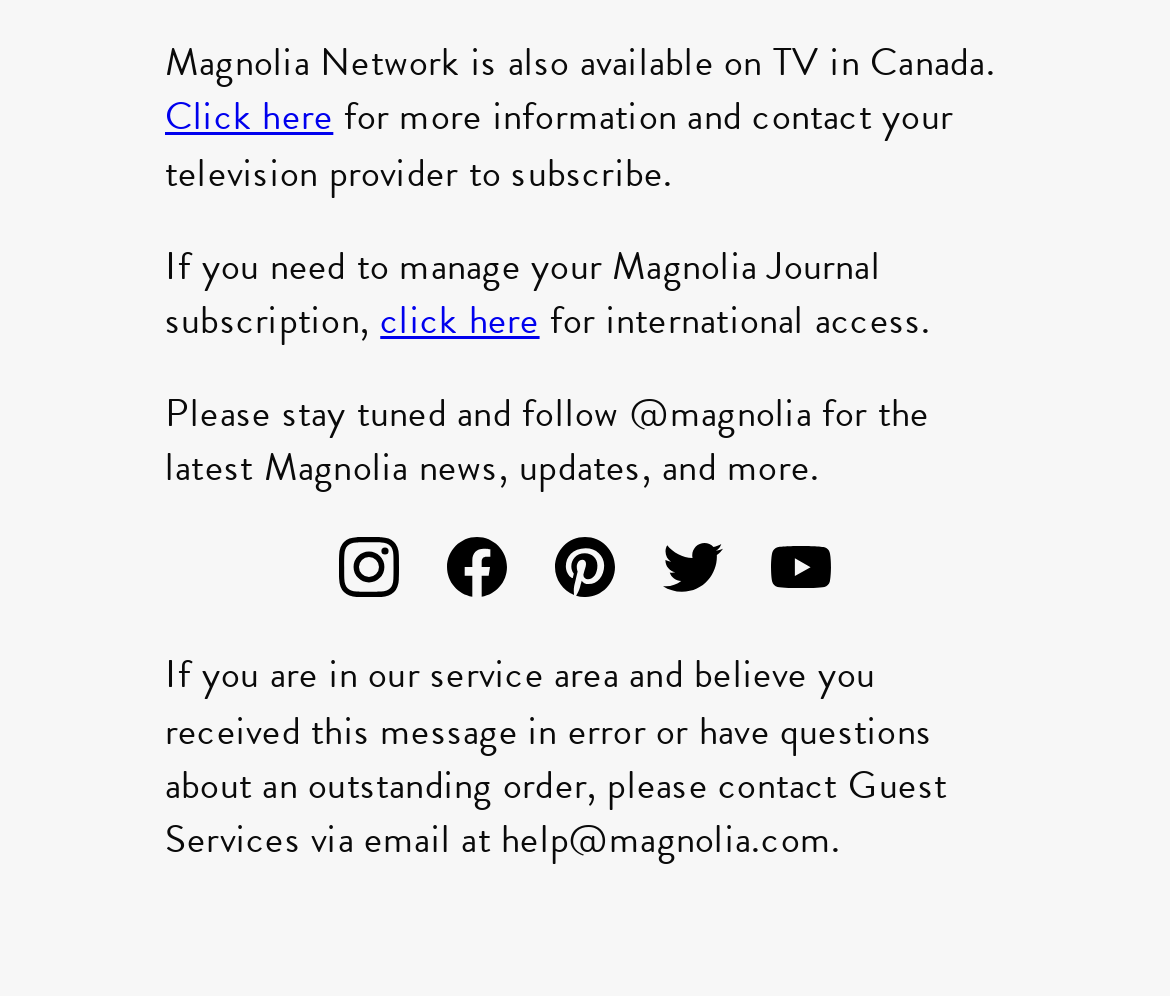Bounding box coordinates are specified in the format (top-left x, top-left y, bottom-right x, bottom-right y). All values are floating point numbers bounded between 0 and 1. Please provide the bounding box coordinate of the region this sentence describes: click here

[0.325, 0.295, 0.461, 0.349]